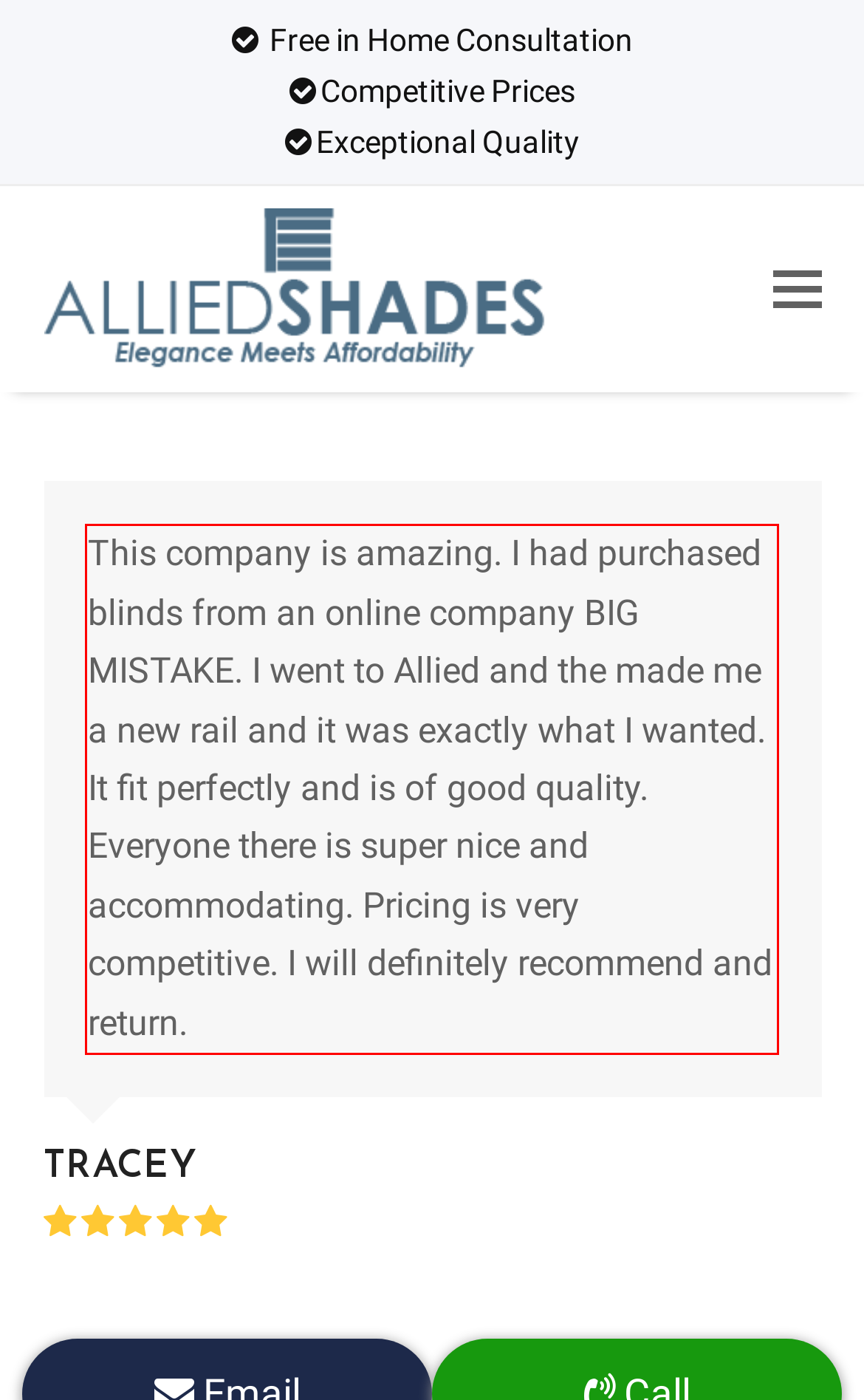Please identify the text within the red rectangular bounding box in the provided webpage screenshot.

This company is amazing. I had purchased blinds from an online company BIG MISTAKE. I went to Allied and the made me a new rail and it was exactly what I wanted. It fit perfectly and is of good quality. Everyone there is super nice and accommodating. Pricing is very competitive. I will definitely recommend and return.